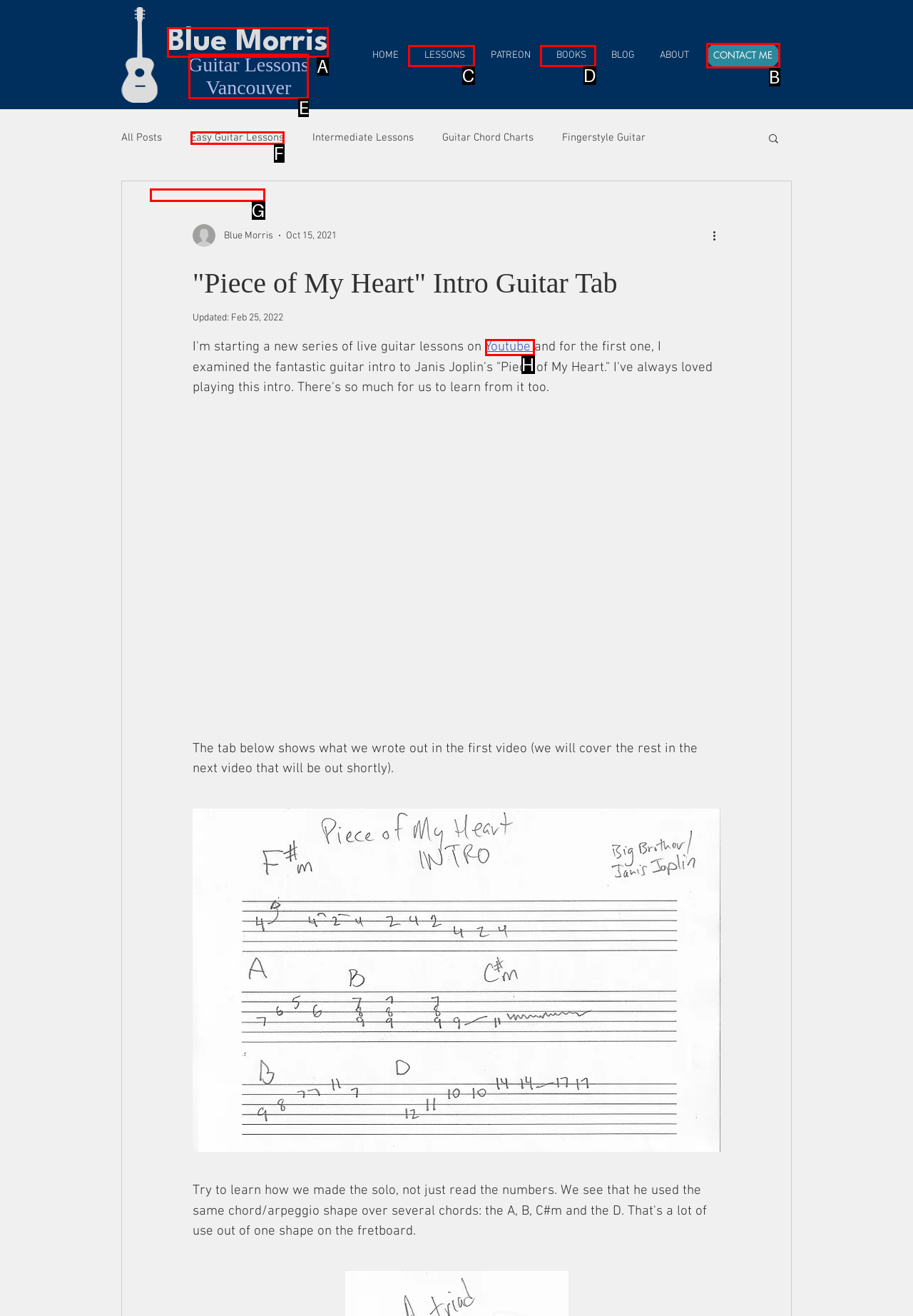Given the description: LESSONS, identify the corresponding option. Answer with the letter of the appropriate option directly.

C